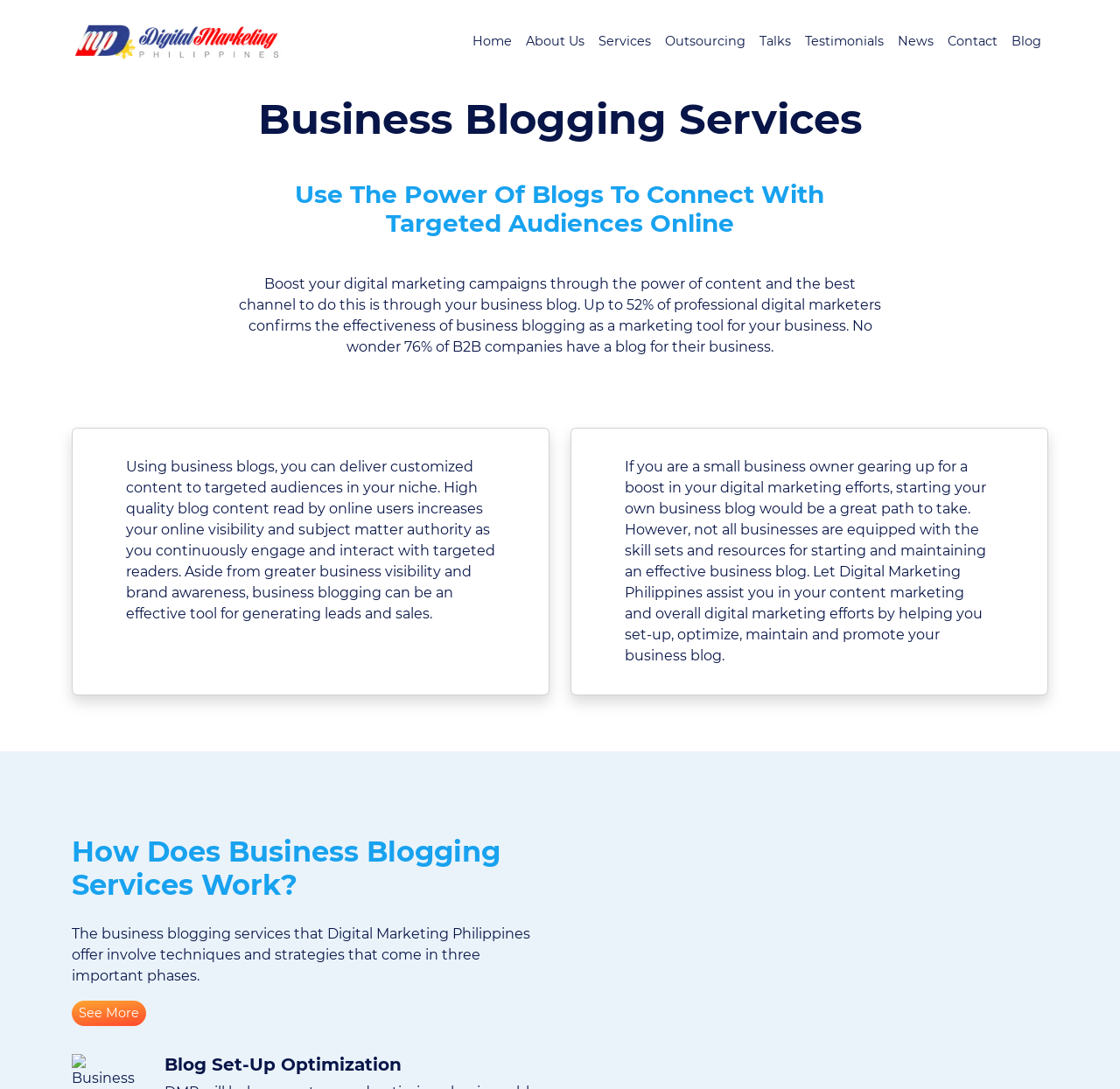Please find the bounding box coordinates of the clickable region needed to complete the following instruction: "Click the About Us link". The bounding box coordinates must consist of four float numbers between 0 and 1, i.e., [left, top, right, bottom].

[0.463, 0.023, 0.528, 0.054]